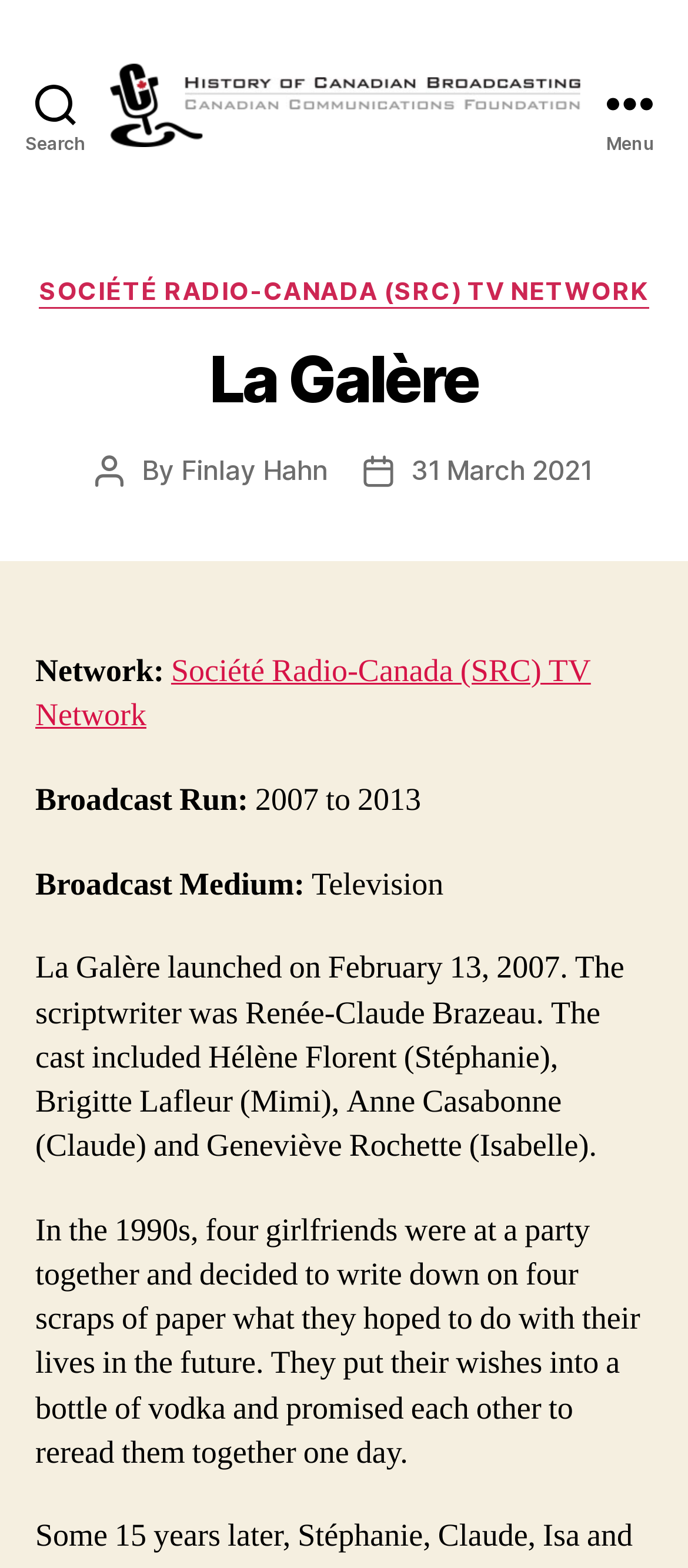Provide a brief response to the question below using one word or phrase:
Who is the author of the article?

Finlay Hahn